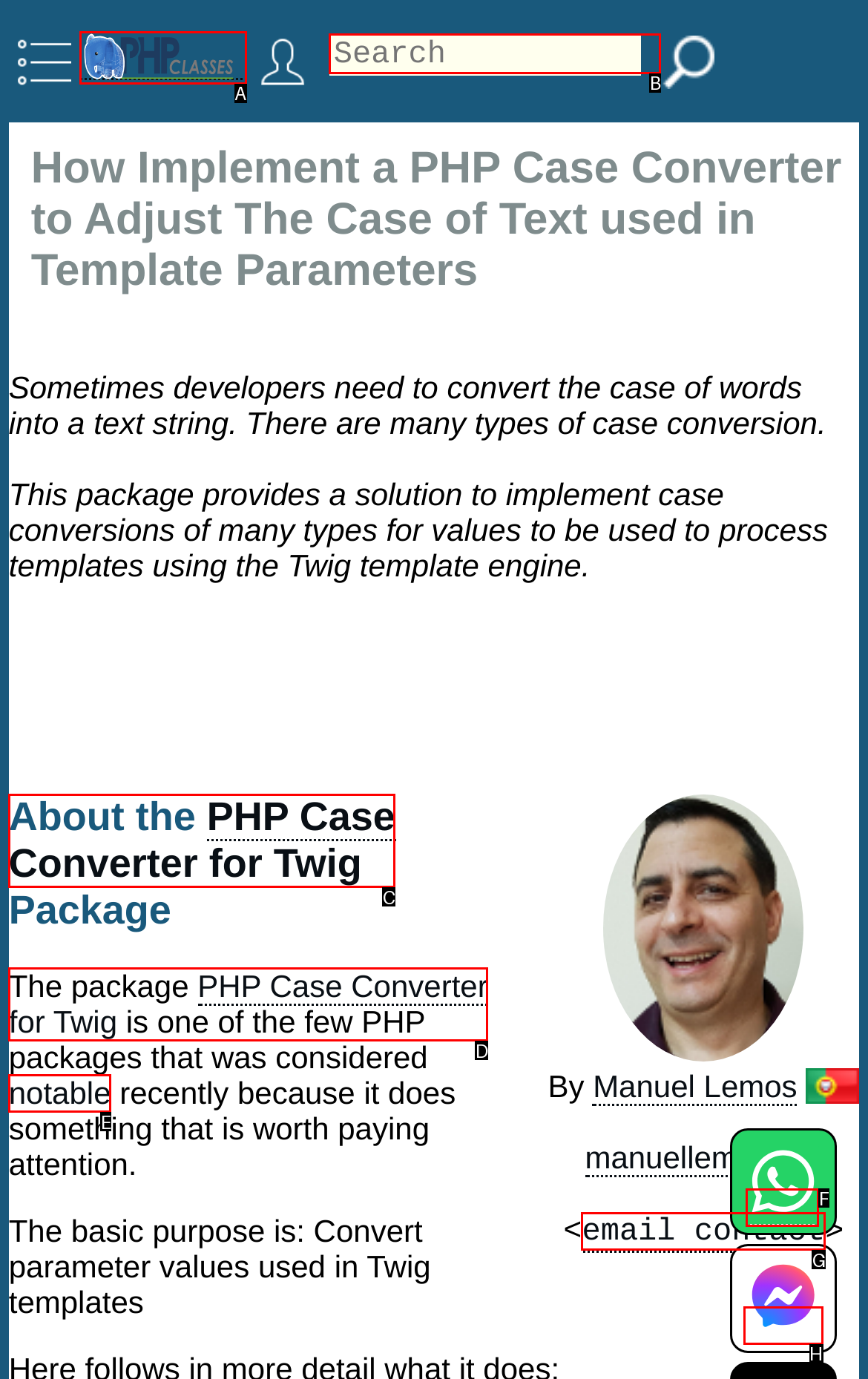Indicate the HTML element that should be clicked to perform the task: Check the current news on Currents News Reply with the letter corresponding to the chosen option.

None